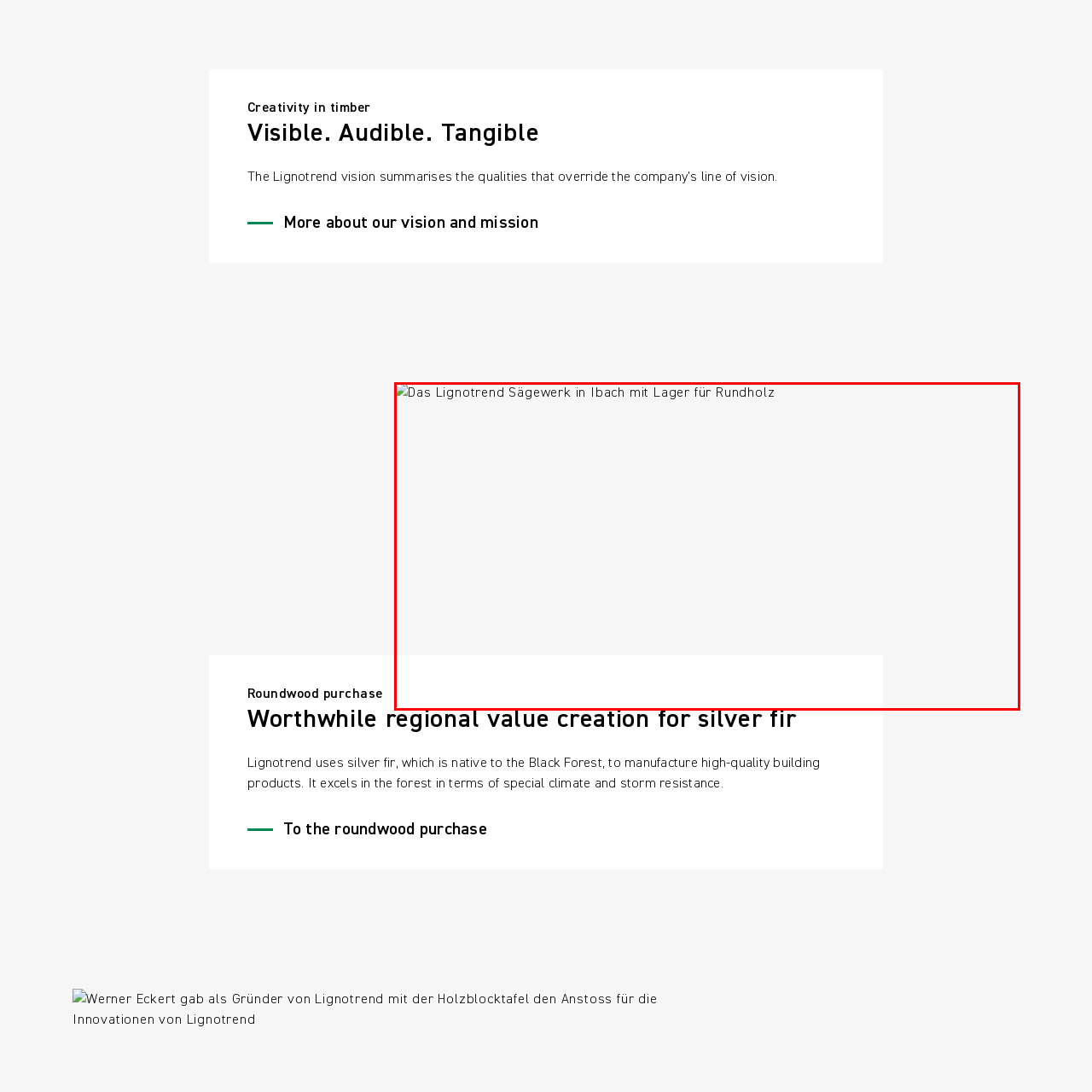What is the focus of Lignotrend's operations?
Focus on the section of the image inside the red bounding box and offer an in-depth answer to the question, utilizing the information visible in the image.

The caption emphasizes Lignotrend's commitment to sustainable wood sourcing and high-quality building products, indicating that the company's operations are centered around responsible and environmentally conscious practices.